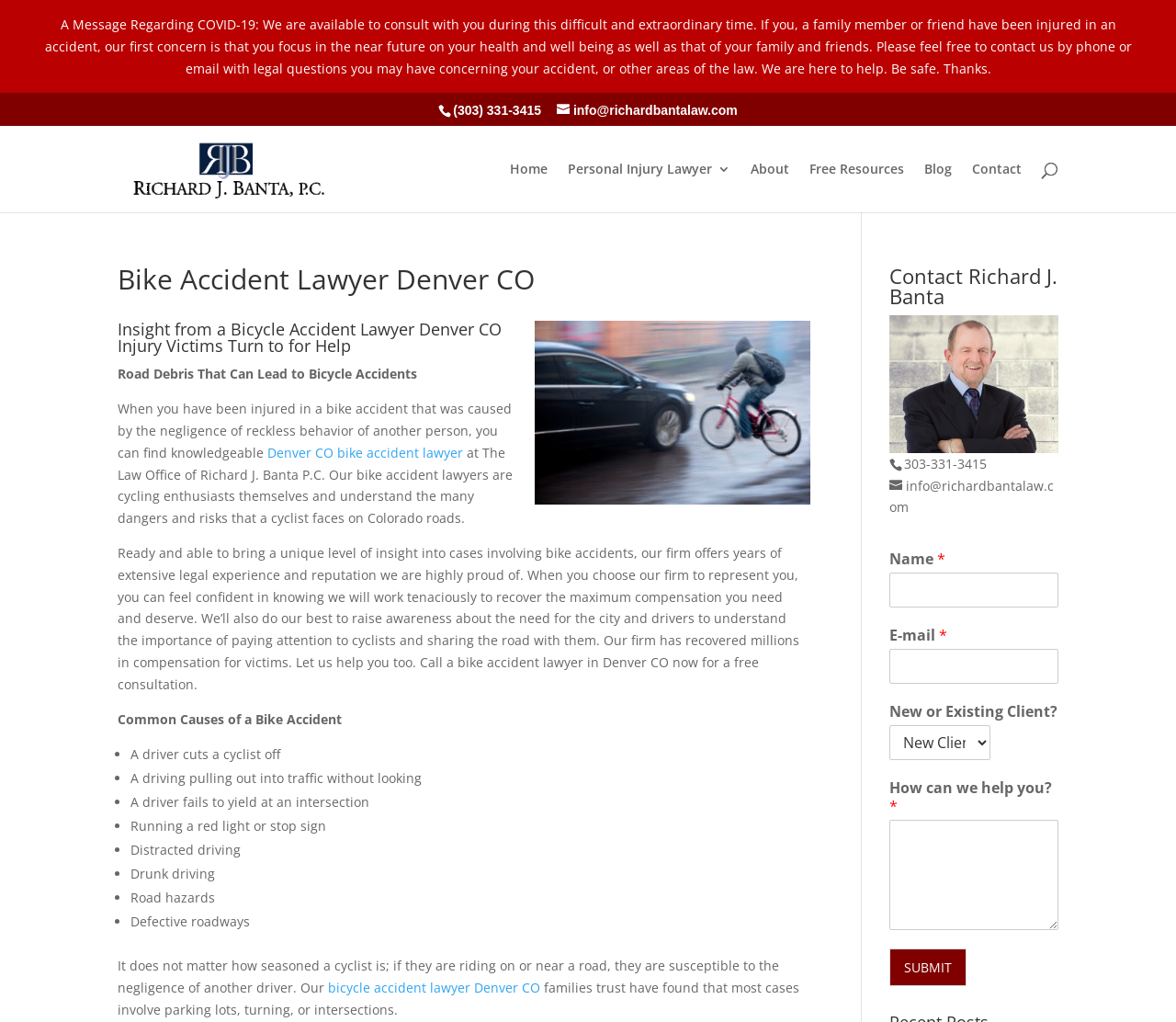Please look at the image and answer the question with a detailed explanation: What are some common causes of bike accidents?

The webpage lists several common causes of bike accidents, including a driver cutting off a cyclist, a driver pulling out into traffic without looking, a driver failing to yield at an intersection, running a red light or stop sign, distracted driving, drunk driving, road hazards, and defective roadways.